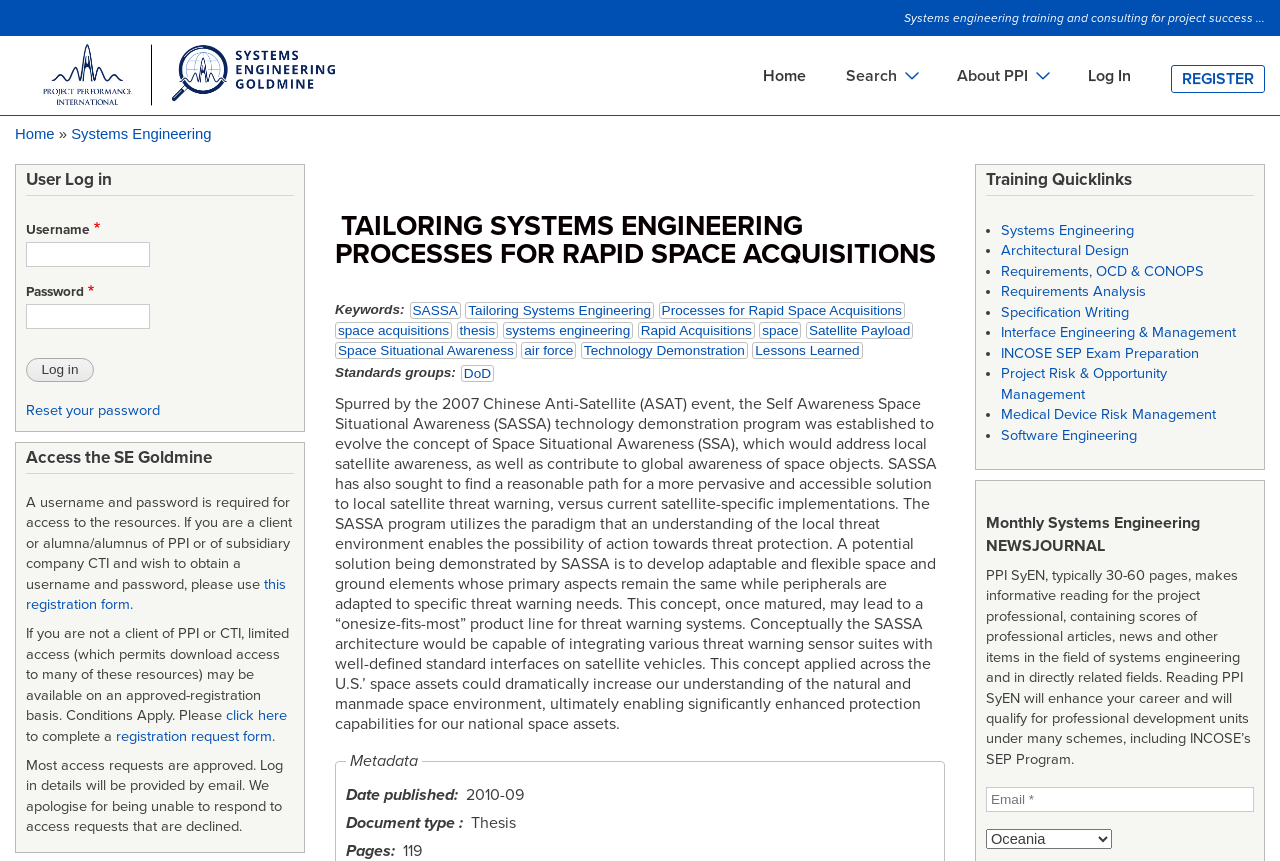Specify the bounding box coordinates for the region that must be clicked to perform the given instruction: "Go to the 'Home' page".

[0.03, 0.048, 0.264, 0.134]